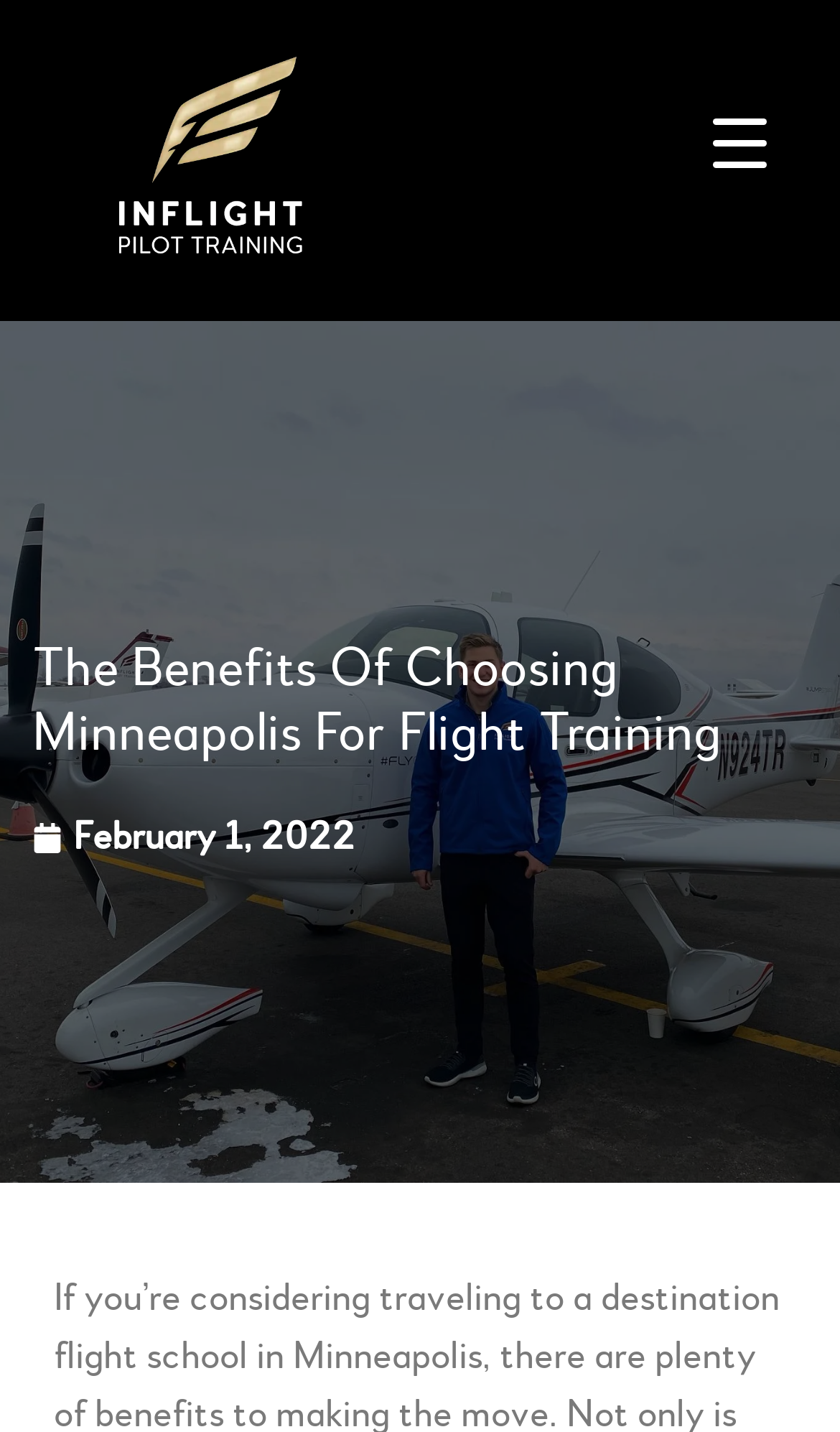Please determine the bounding box of the UI element that matches this description: parent_node: HOME aria-label="Menu Trigger". The coordinates should be given as (top-left x, top-left y, bottom-right x, bottom-right y), with all values between 0 and 1.

[0.745, 0.056, 0.95, 0.138]